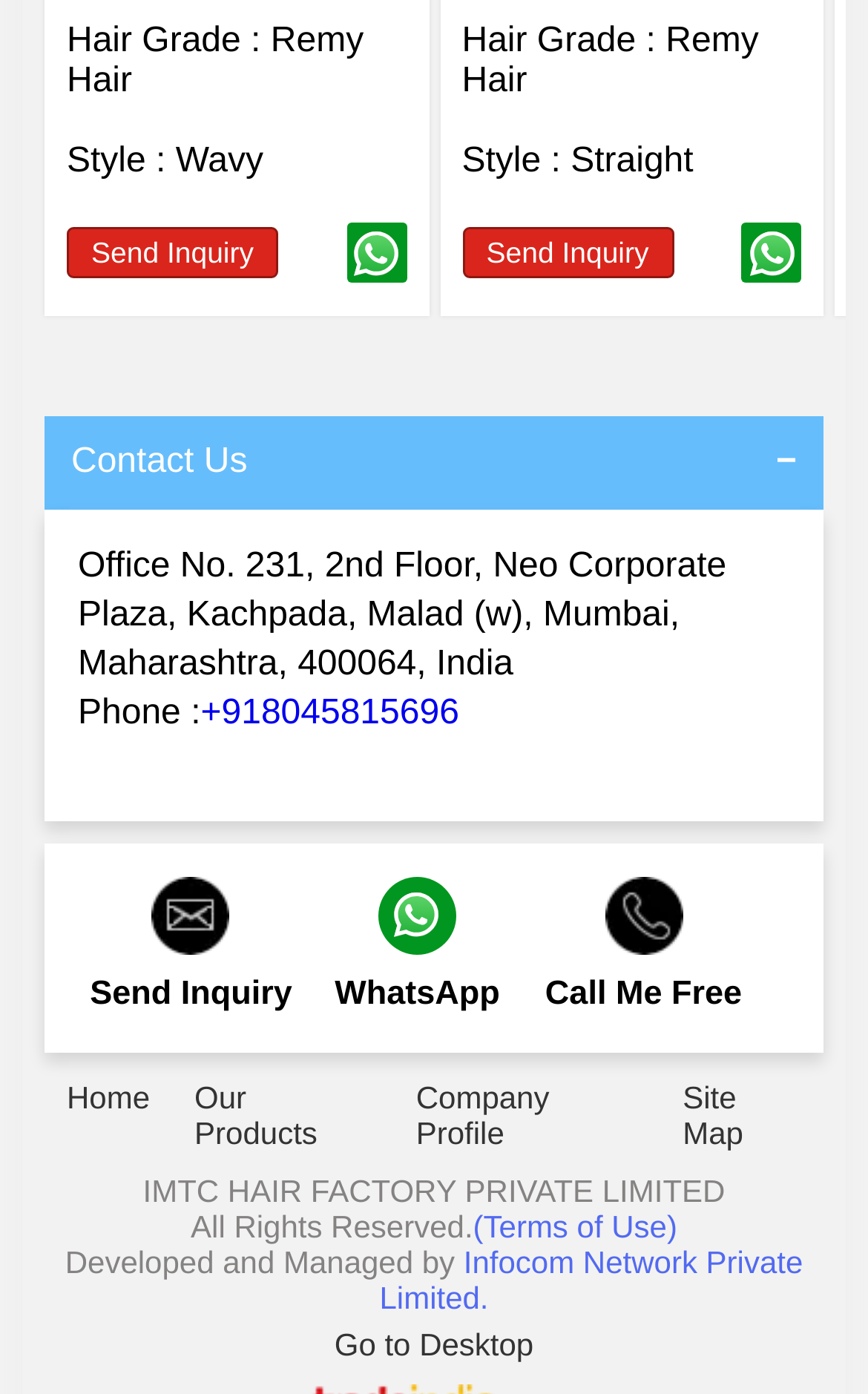Find the bounding box coordinates of the element I should click to carry out the following instruction: "Go to our products page".

[0.224, 0.774, 0.366, 0.825]